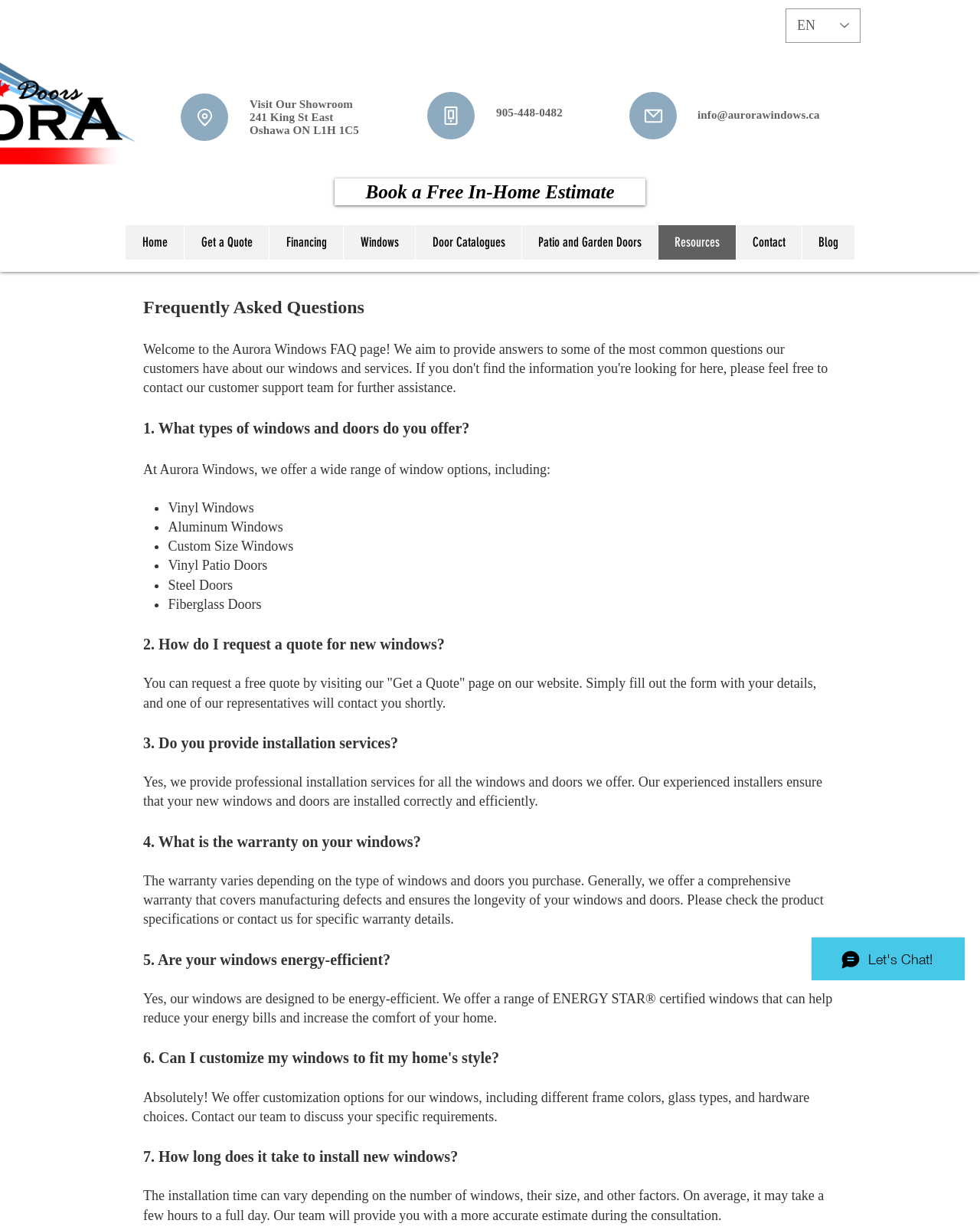Convey a detailed summary of the webpage, mentioning all key elements.

This webpage is about Aurora Windows Doors, a company that provides energy-efficient window and door solutions. At the top of the page, there is a language selector combobox on the right side, and a navigation menu on the left side with links to different sections of the website, including Home, Get a Quote, Financing, Windows, Door Catalogues, Patio and Garden Doors, Resources, Contact, and Blog.

Below the navigation menu, there is a section with the company's contact information, including a link to visit their showroom, phone number, and email address. Next to this section, there is a call-to-action button to book a free in-home estimate.

The main content of the page is a list of frequently asked questions (FAQs) about the company's products and services. The FAQs are divided into seven sections, each with a heading and a brief answer. The questions cover topics such as the types of windows and doors offered, how to request a quote, installation services, warranty, energy efficiency, customization options, and installation time.

On the right side of the page, there is a Wix Chat iframe, which is a chat window that allows customers to interact with the company's representatives.